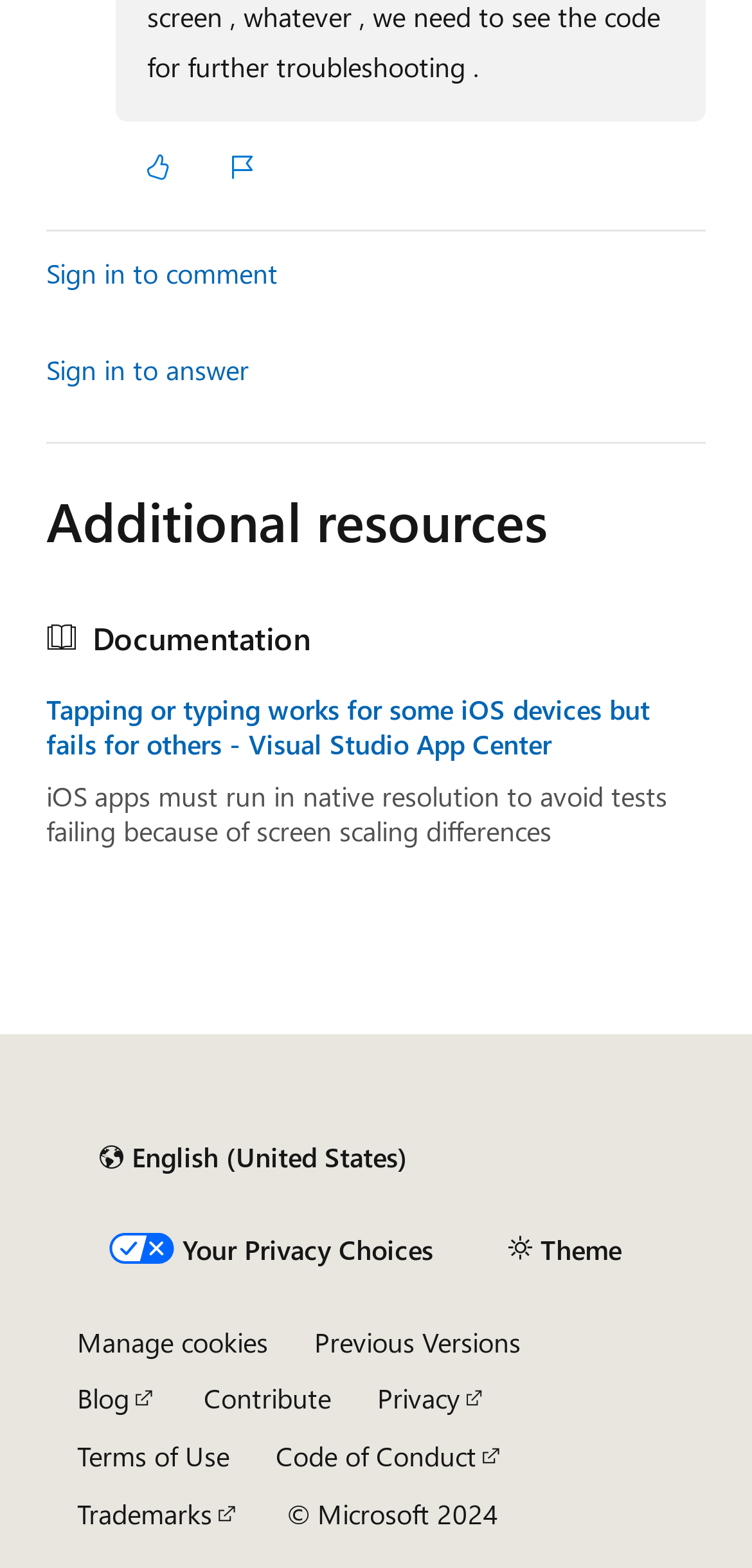How many links are there in the 'Additional resources' section?
Using the image as a reference, answer the question in detail.

I counted the number of links under the 'Additional resources' section, which starts with a heading 'Additional resources' and contains a list of links. There are two links: 'Tapping or typing works for some iOS devices but fails for others - Visual Studio App Center' and 'iOS apps must run in native resolution to avoid tests failing because of screen scaling differences'.